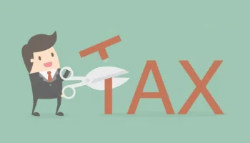Craft a detailed explanation of the image.

The image features a cartoon-style illustration of a businessperson wearing a suit, humorously engaged in cutting the word "TAX" with a pair of large scissors. This playful depiction symbolizes the concept of tax cuts or reductions, reflecting ongoing discussions in economic policy regarding tax reforms and financial strategies. The background is a calming green color, emphasizing the light-hearted approach to a typically serious subject. This image aligns with current conversations around government financial plans and economic recovery efforts, particularly in the context of budgetary decisions impacting citizens.